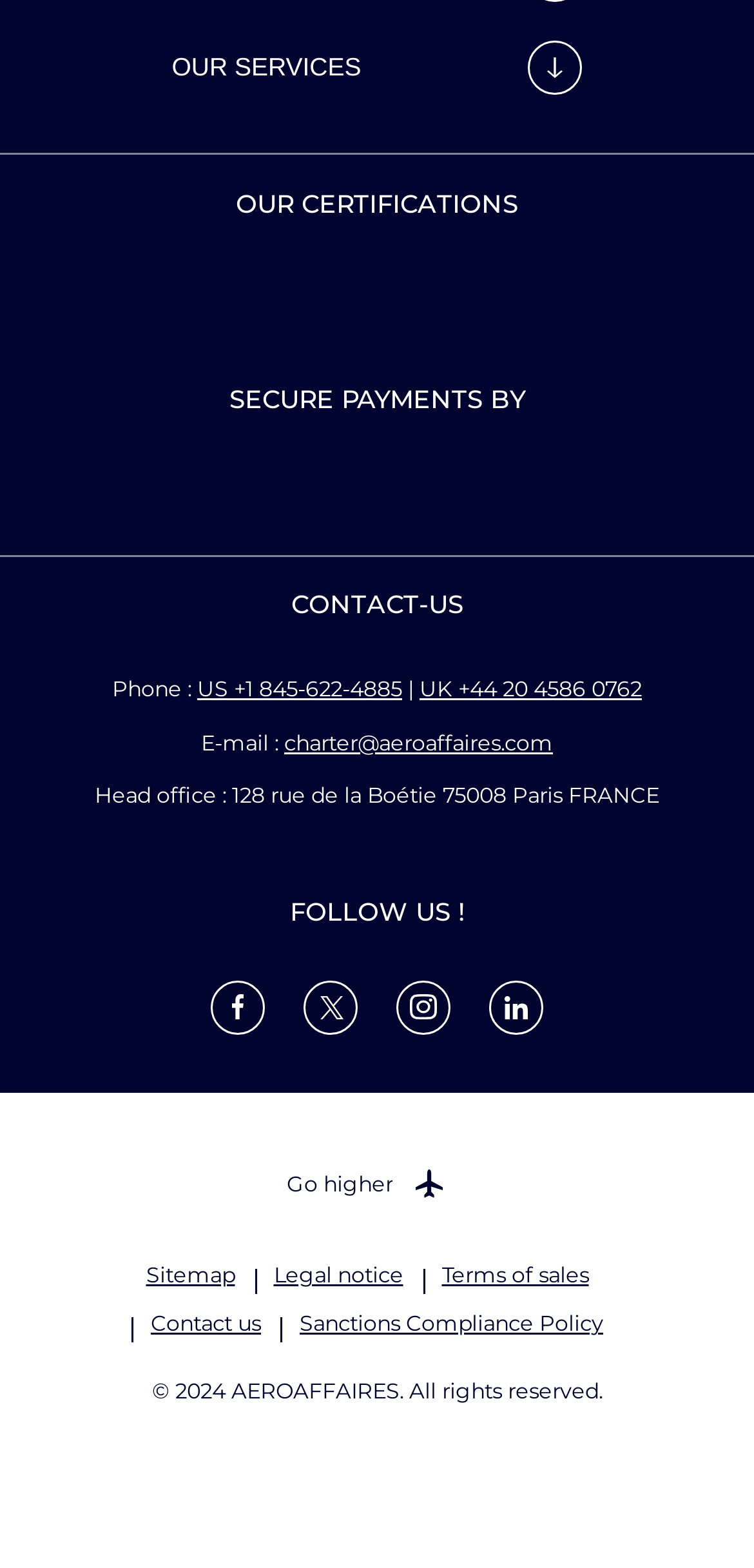Determine the bounding box coordinates of the section I need to click to execute the following instruction: "View Sitemap". Provide the coordinates as four float numbers between 0 and 1, i.e., [left, top, right, bottom].

[0.194, 0.804, 0.312, 0.821]